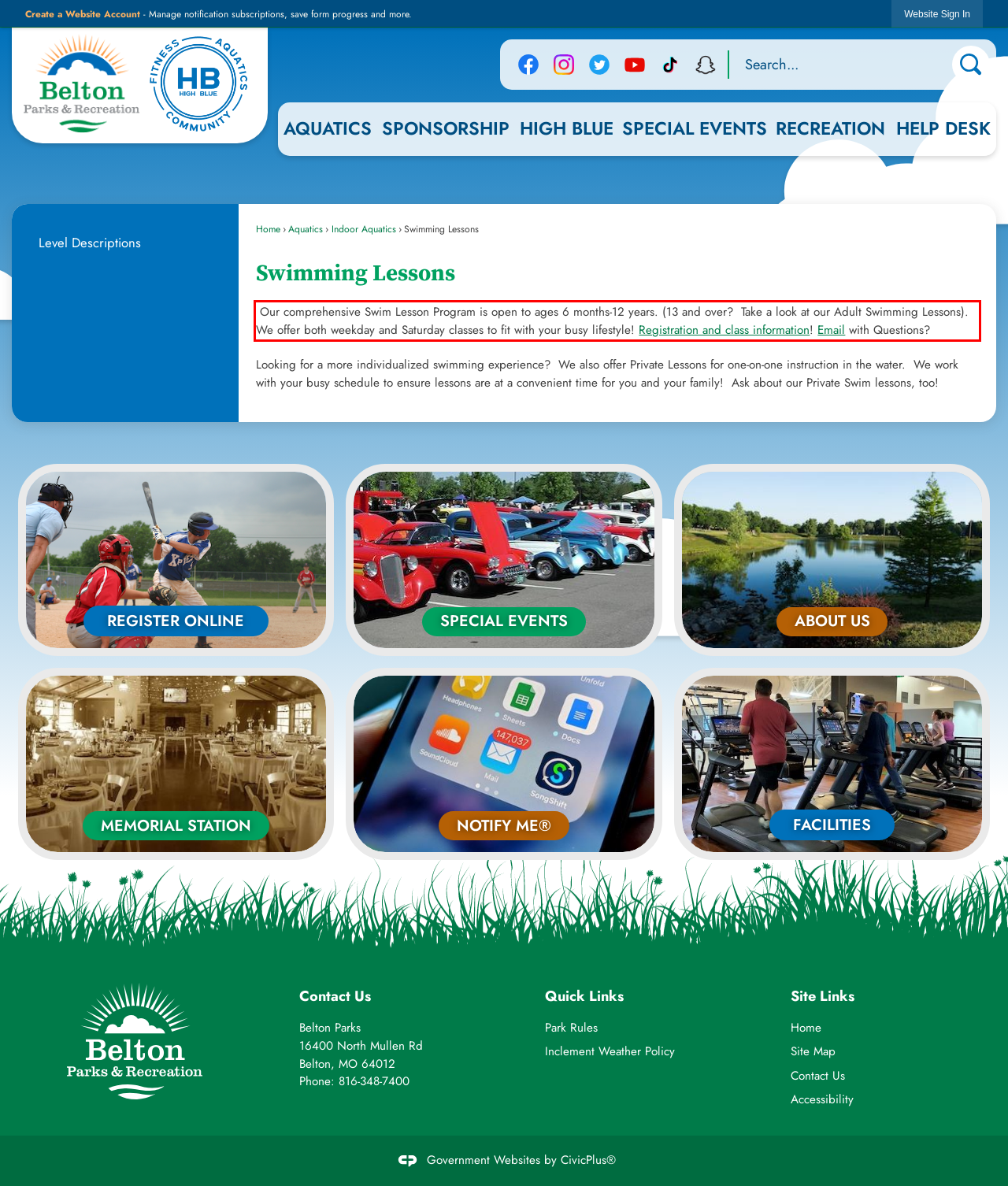Identify the text within the red bounding box on the webpage screenshot and generate the extracted text content.

Our comprehensive Swim Lesson Program is open to ages 6 months-12 years. (13 and over? Take a look at our Adult Swimming Lessons). We offer both weekday and Saturday classes to fit with your busy lifestyle! Registration and class information! Email with Questions?